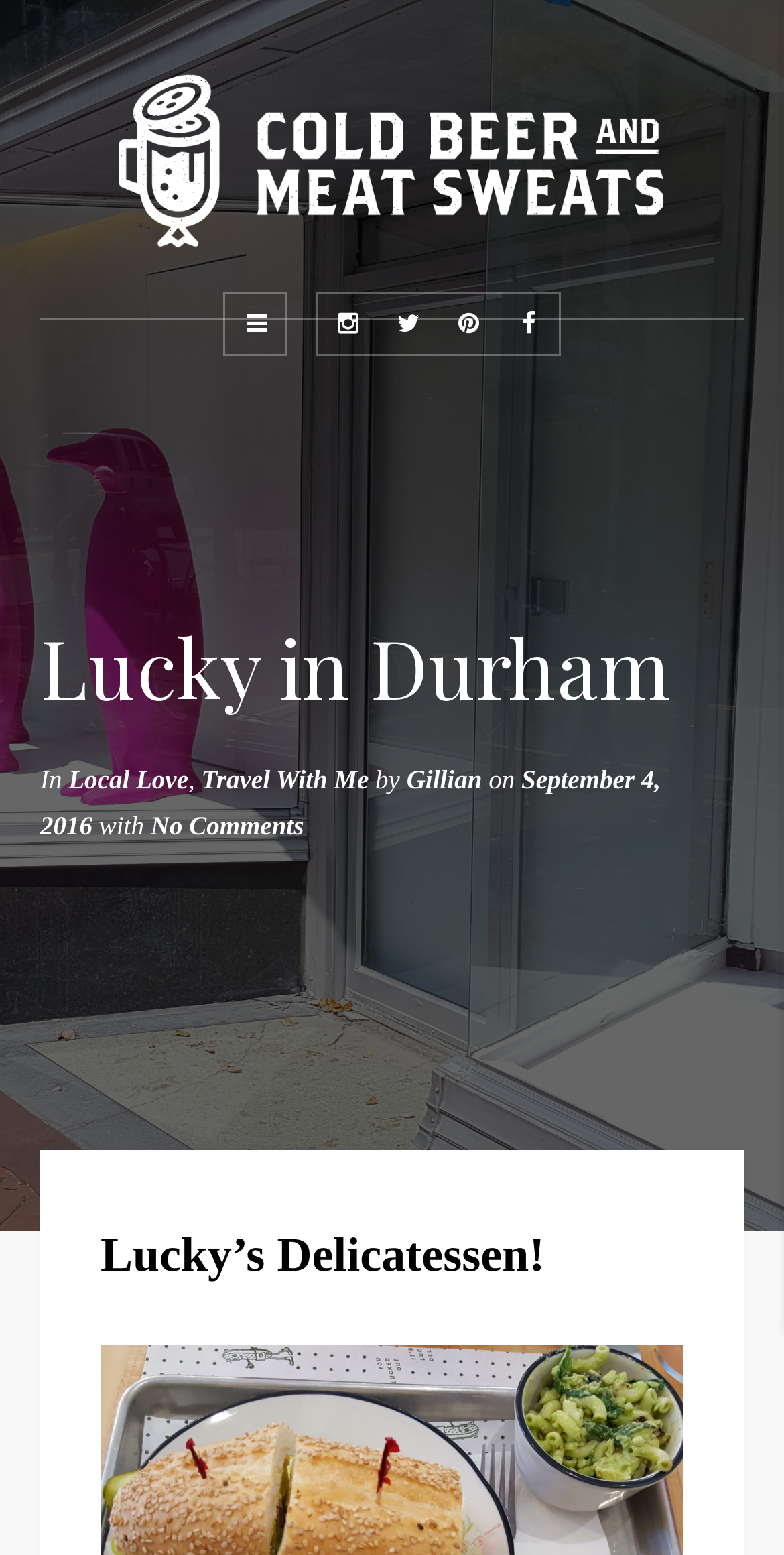Please provide the bounding box coordinates in the format (top-left x, top-left y, bottom-right x, bottom-right y). Remember, all values are floating point numbers between 0 and 1. What is the bounding box coordinate of the region described as: Gillian

[0.519, 0.491, 0.615, 0.513]